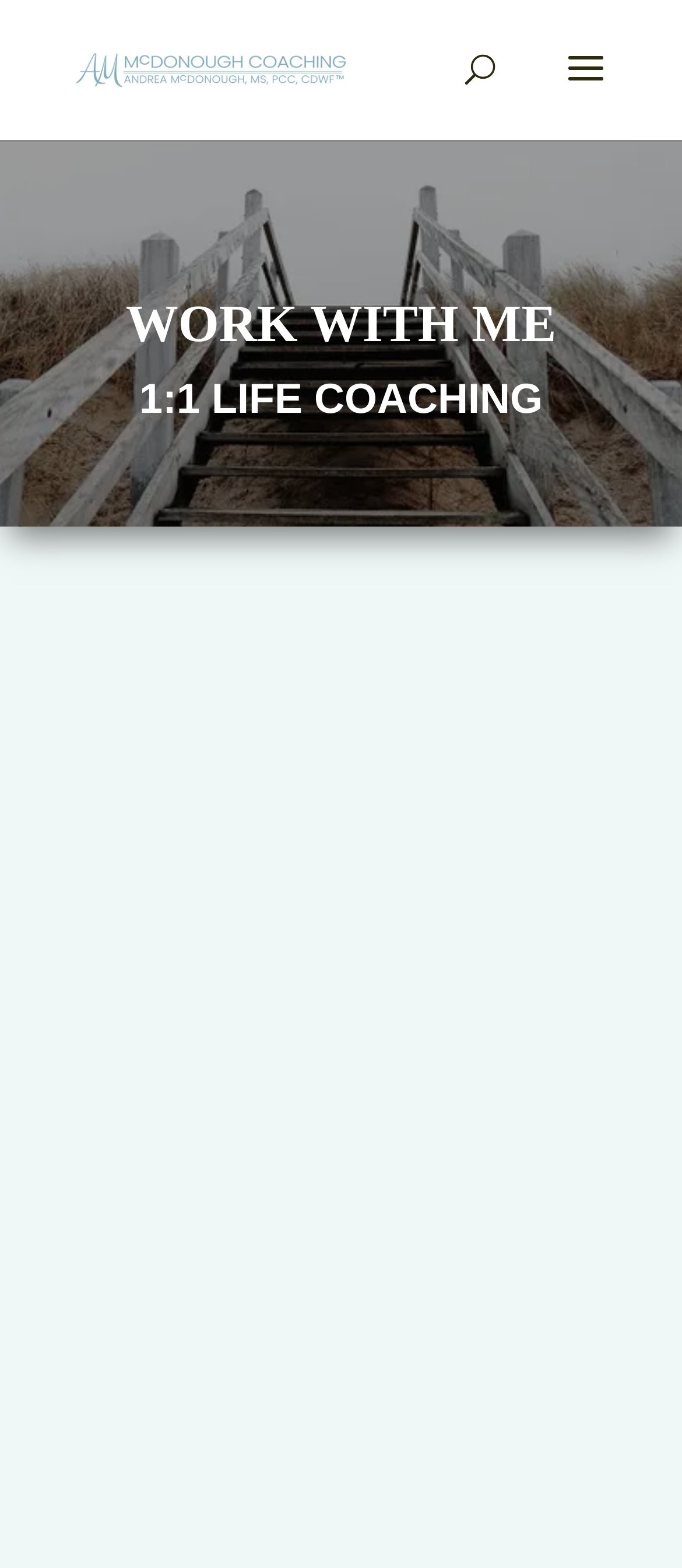Please respond in a single word or phrase: 
What is the primary color scheme of the webpage?

Not specified